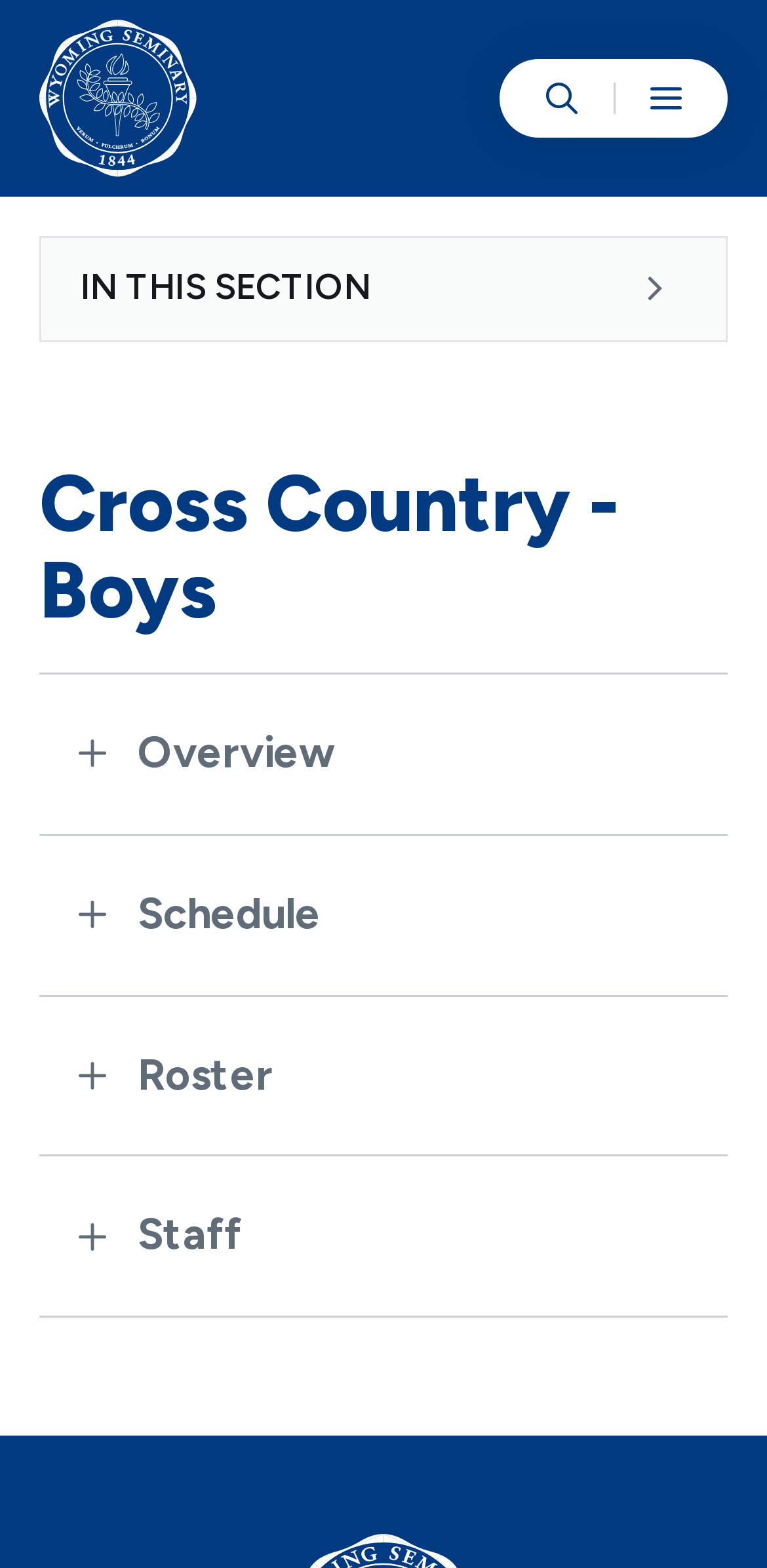What is the name of the school? Analyze the screenshot and reply with just one word or a short phrase.

Wyoming Seminary